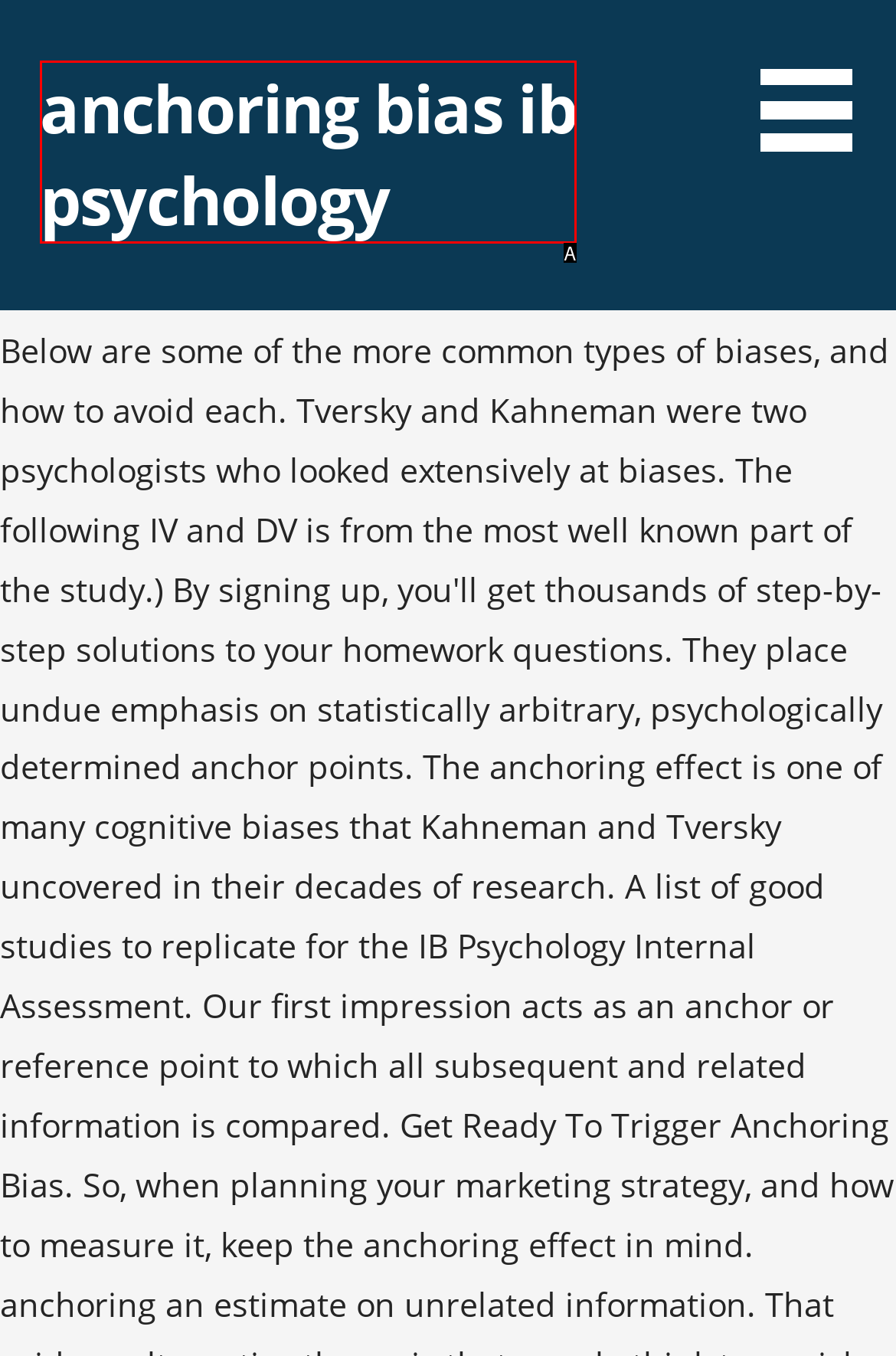Tell me which one HTML element best matches the description: anchoring bias ib psychology Answer with the option's letter from the given choices directly.

A